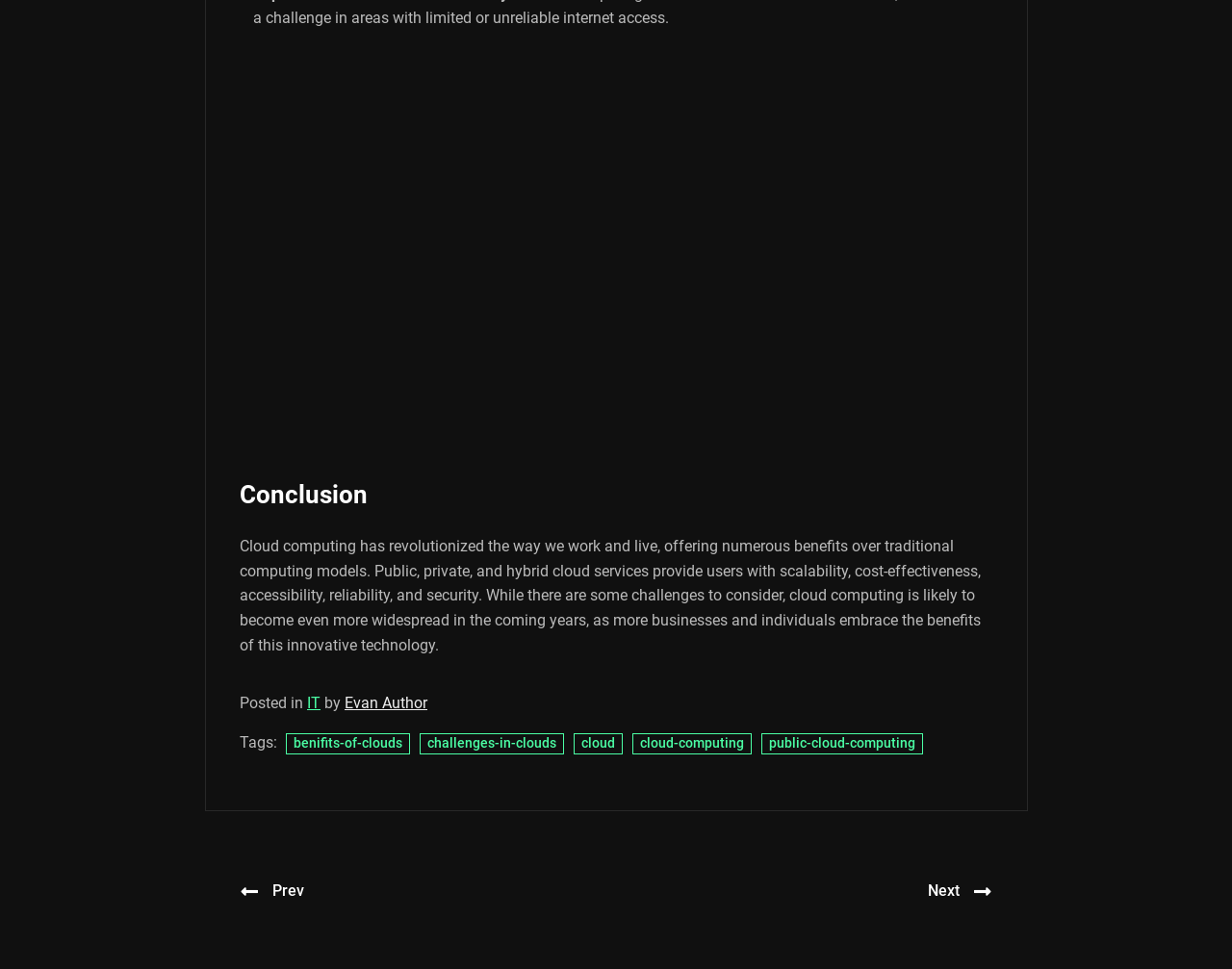With reference to the image, please provide a detailed answer to the following question: Who is the author of the article?

The author of the article can be found by looking at the static text 'by' followed by a link 'Evan Author', which indicates that Evan Author is the author of the article.